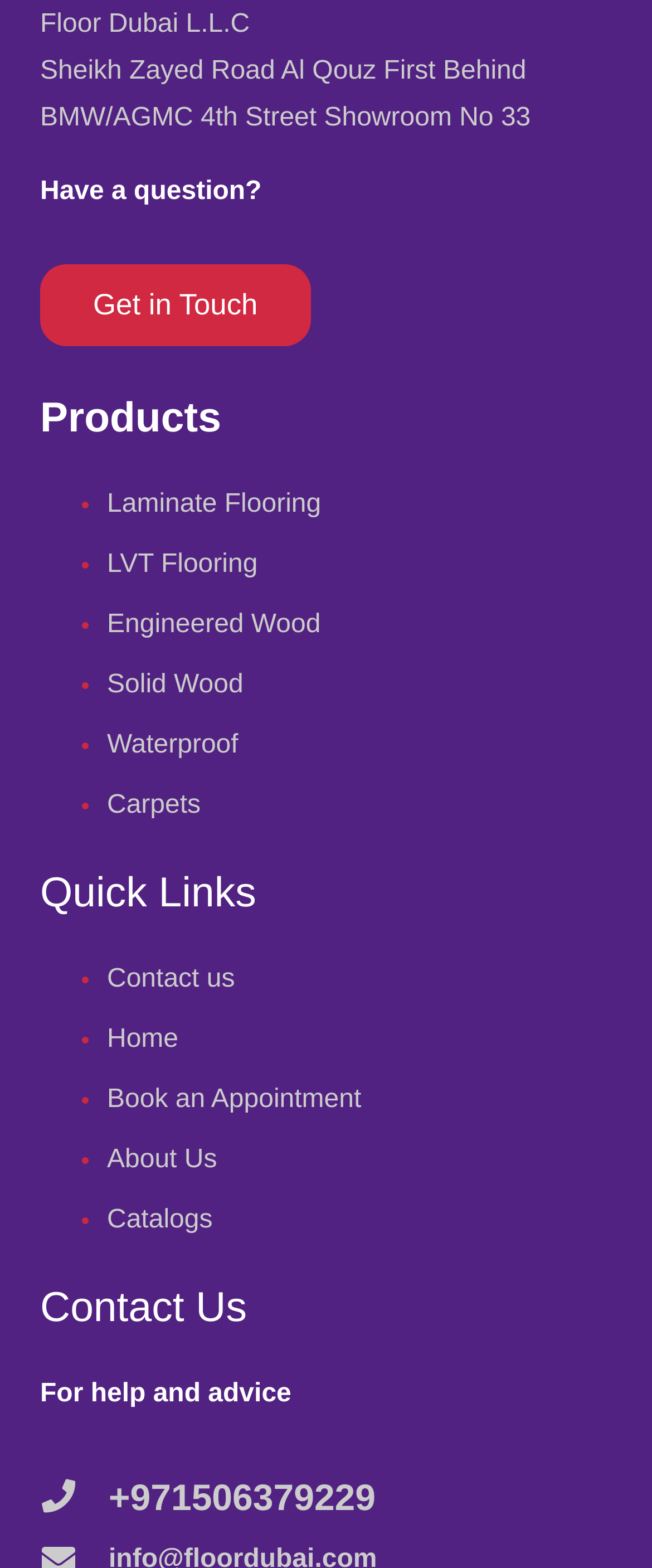Answer the question using only one word or a concise phrase: What is the contact phone number?

+971506379229